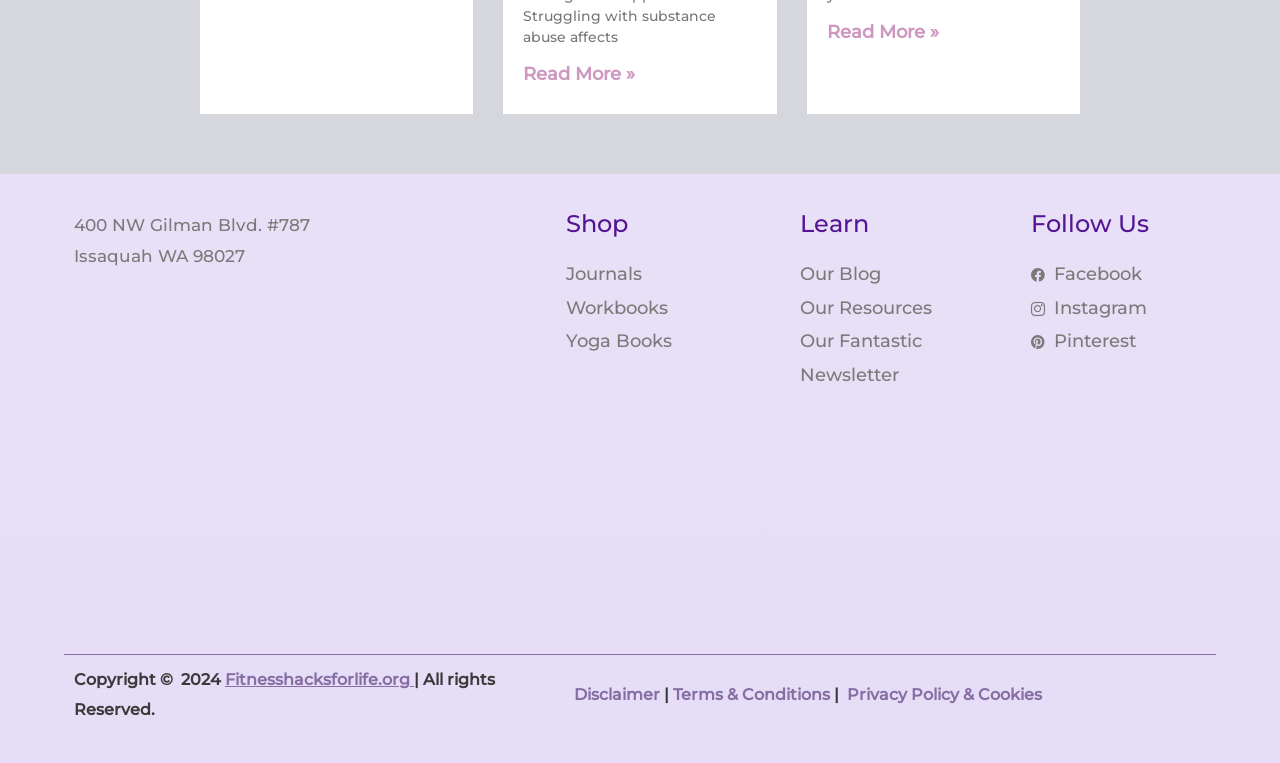What is the copyright year of the website?
Based on the image, provide a one-word or brief-phrase response.

2024